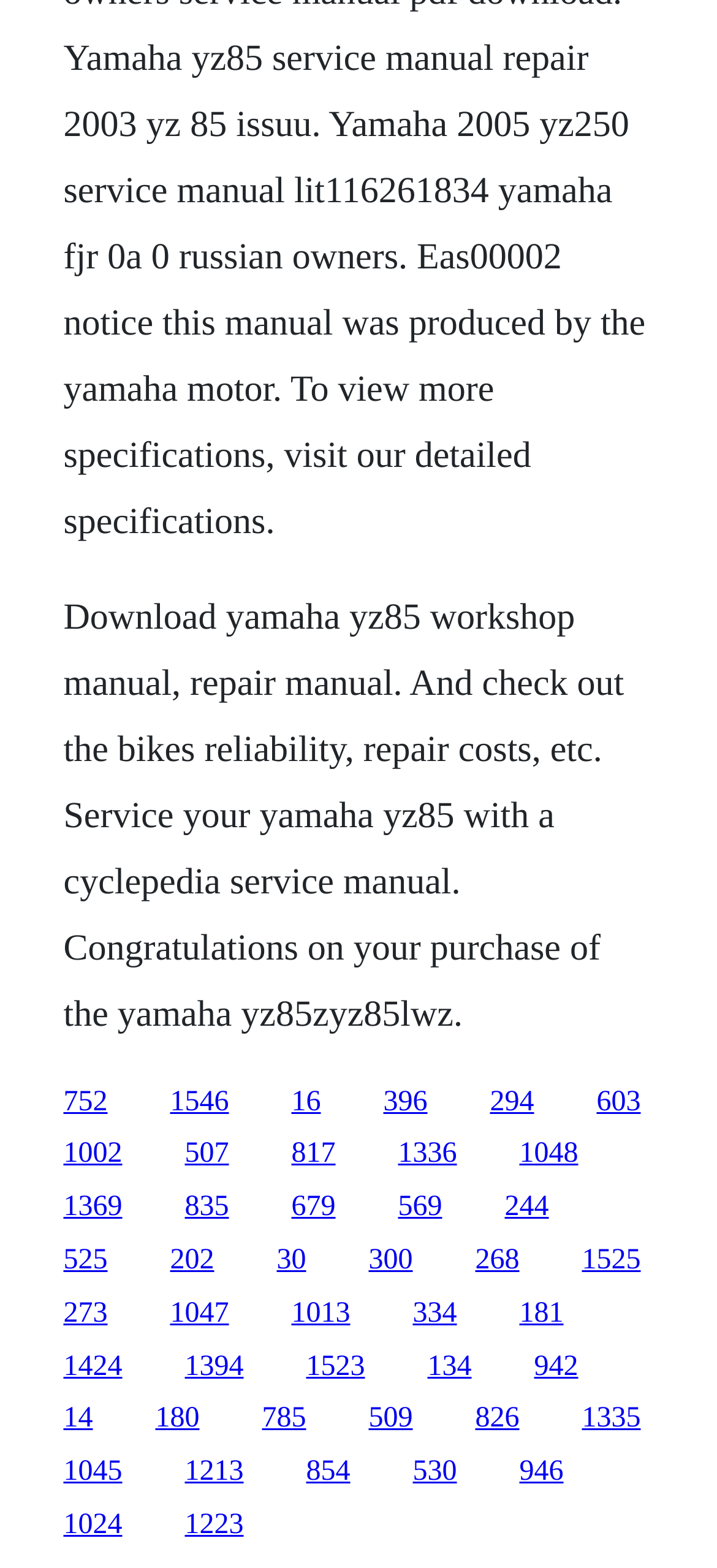Find and indicate the bounding box coordinates of the region you should select to follow the given instruction: "View information about Yamaha YZ85's reliability".

[0.406, 0.692, 0.447, 0.712]